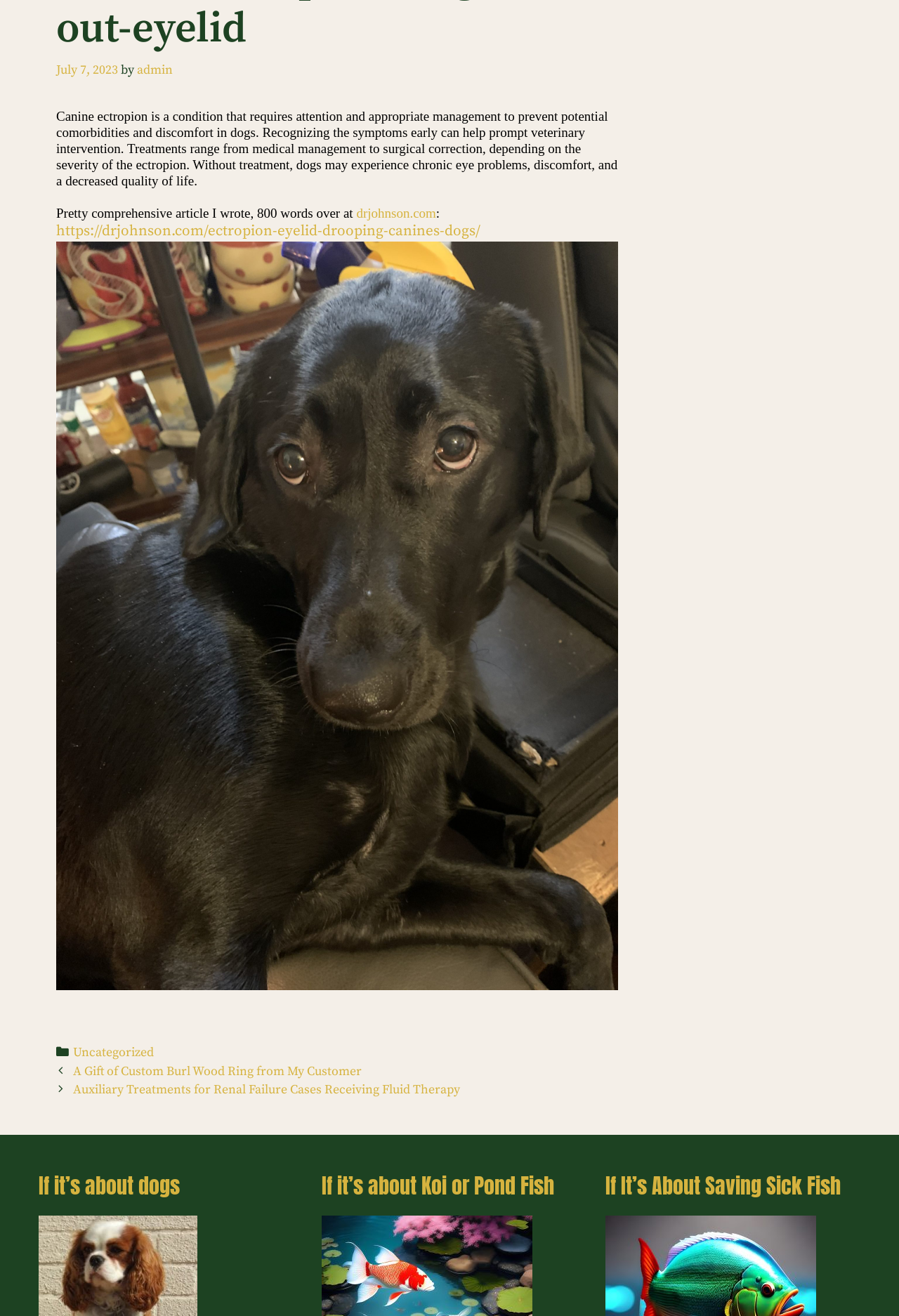Bounding box coordinates must be specified in the format (top-left x, top-left y, bottom-right x, bottom-right y). All values should be floating point numbers between 0 and 1. What are the bounding box coordinates of the UI element described as: drjohnson.com

[0.396, 0.157, 0.485, 0.168]